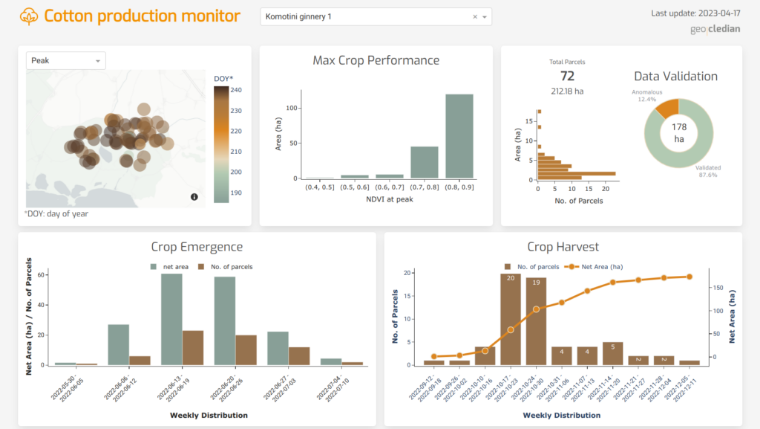Provide a rich and detailed narrative of the image.

### Caption for Cotton Production Monitor Dashboard

The image displays a comprehensive dashboard for the "Cotton Production Monitor," providing crucial insights and analytics for managing cotton production effectively. Key components featured in this interface include:

1. **Overview Map**: A geographic representation highlighting cotton production locations, with dots indicating the area and growth status of various fields across the mapped region, labeled with "DOY" (day of year) for seasonal tracking.

2. **Max Crop Performance**: A bar graph illustrating the maximum crop performance based on NDVI (Normalized Difference Vegetation Index) values at peak growth, showcasing the hectares of land measured for different NDVI ranges.

3. **Total Parcel Statistics**: An overview indicating a total of 72 parcels covering 2,128 hectares, alongside validation metrics reporting 178 hectares with noted anomalies.

4. **Crop Emergence**: This section presents a detailed bar chart (weekly distribution) reflecting the number of parcels and net area, tracking crop emergence trends over time.

5. **Crop Harvest**: A line and bar graph combination that tracks the harvest progress, showing the total number of parcels against the net harvested area, allowing for easy monitoring of productivity over the weeks.

This dashboard serves as a critical tool for farmers and agribusiness stakeholders, facilitating real-time assessments and strategic decisions based on accurate data.